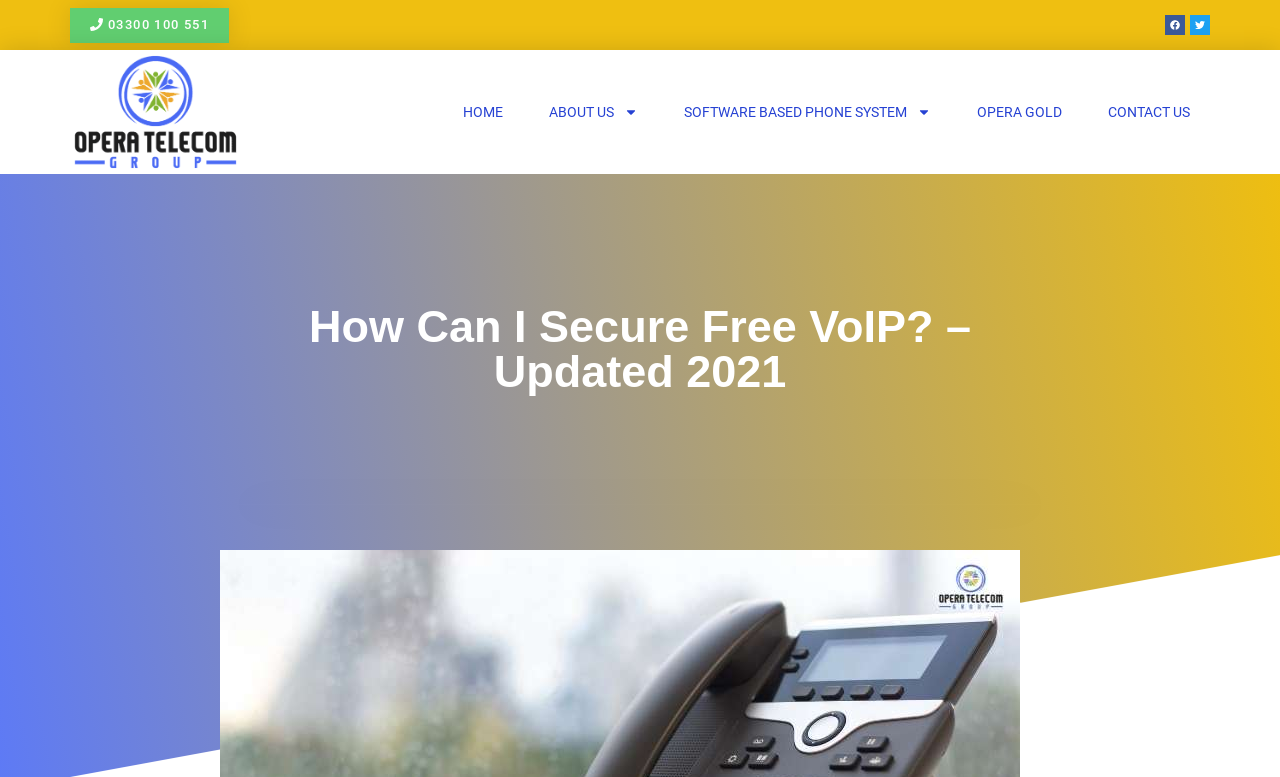What is the last menu item in the navigation bar?
Respond to the question with a single word or phrase according to the image.

CONTACT US